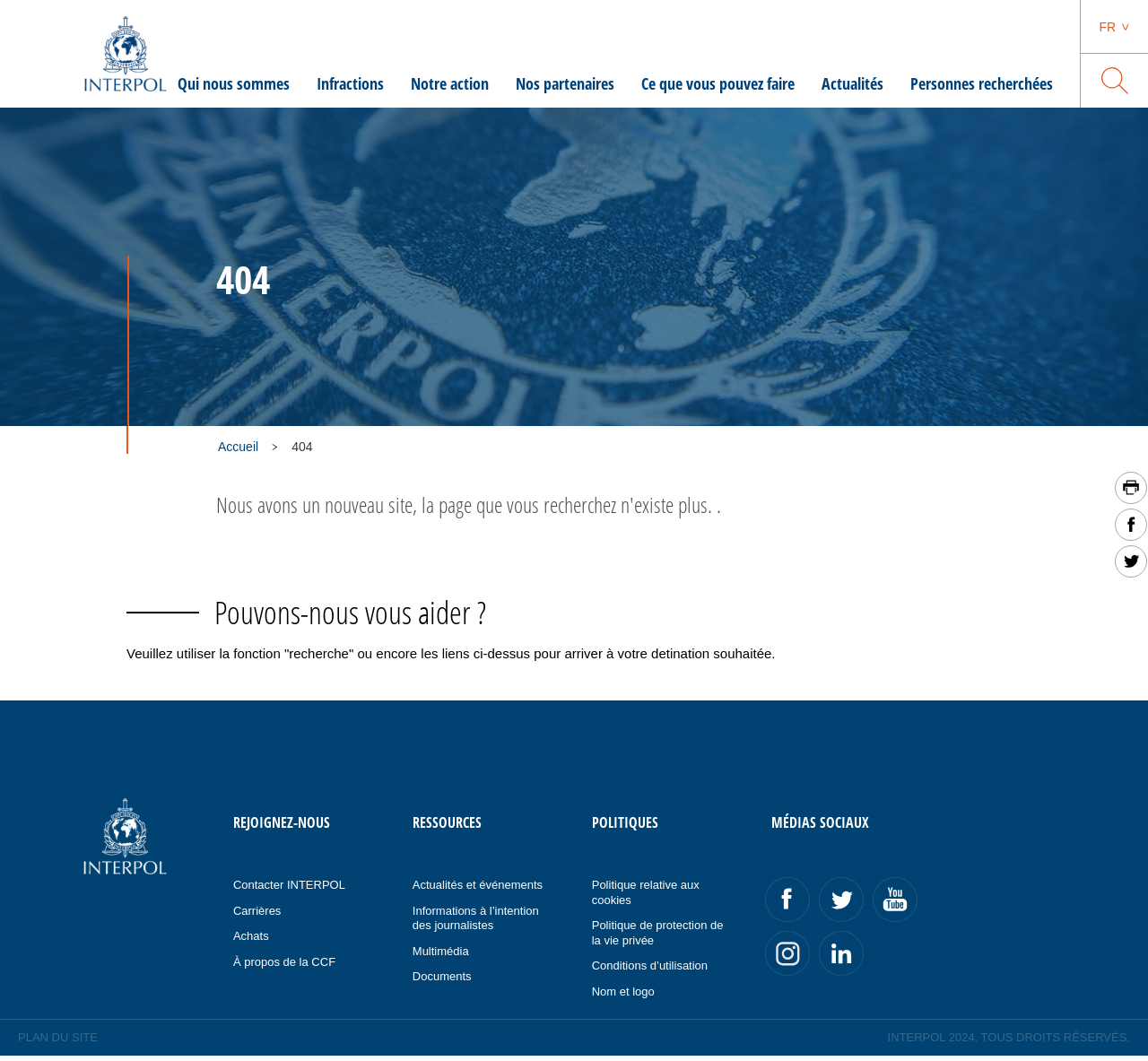Using the format (top-left x, top-left y, bottom-right x, bottom-right y), provide the bounding box coordinates for the described UI element. All values should be floating point numbers between 0 and 1: Accueil

[0.19, 0.414, 0.225, 0.428]